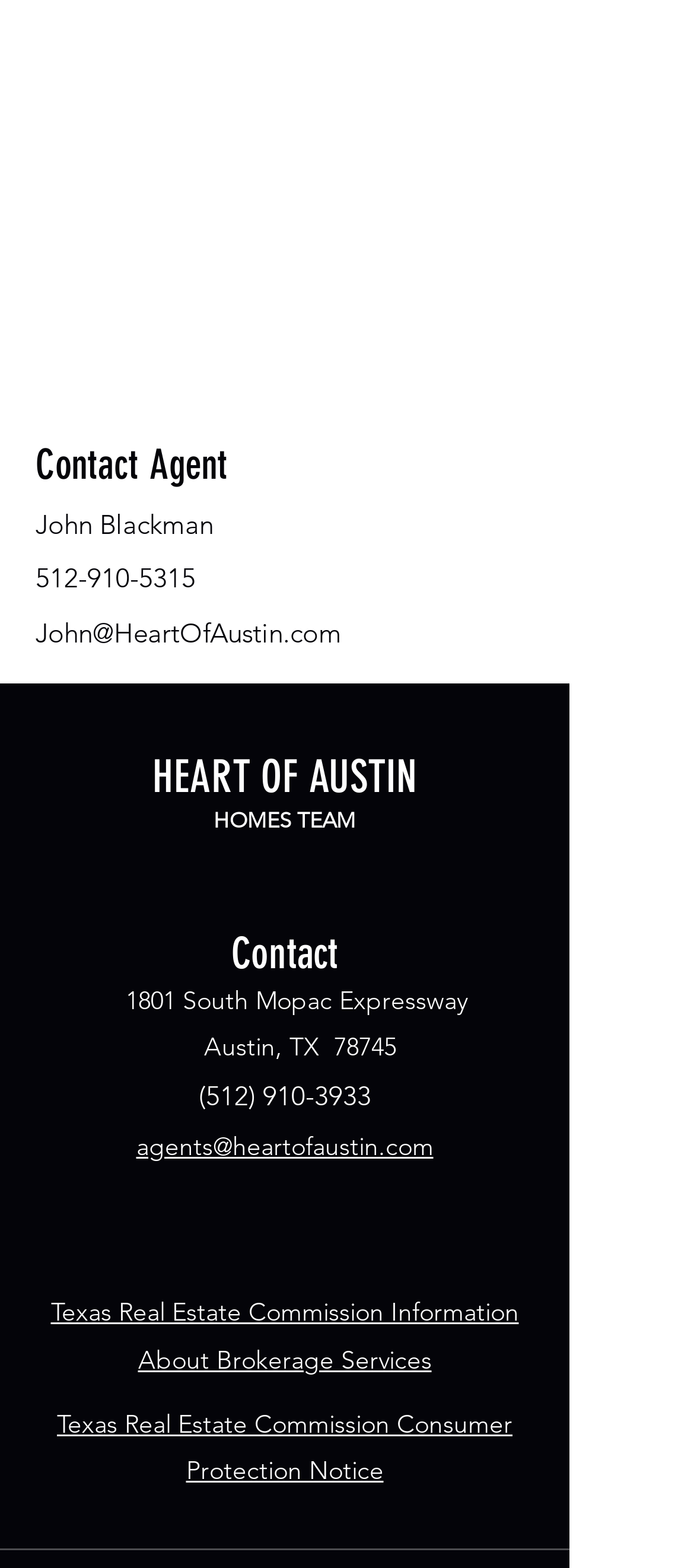Answer with a single word or phrase: 
What is the phone number of the Heart of Austin office?

(512) 910-3933